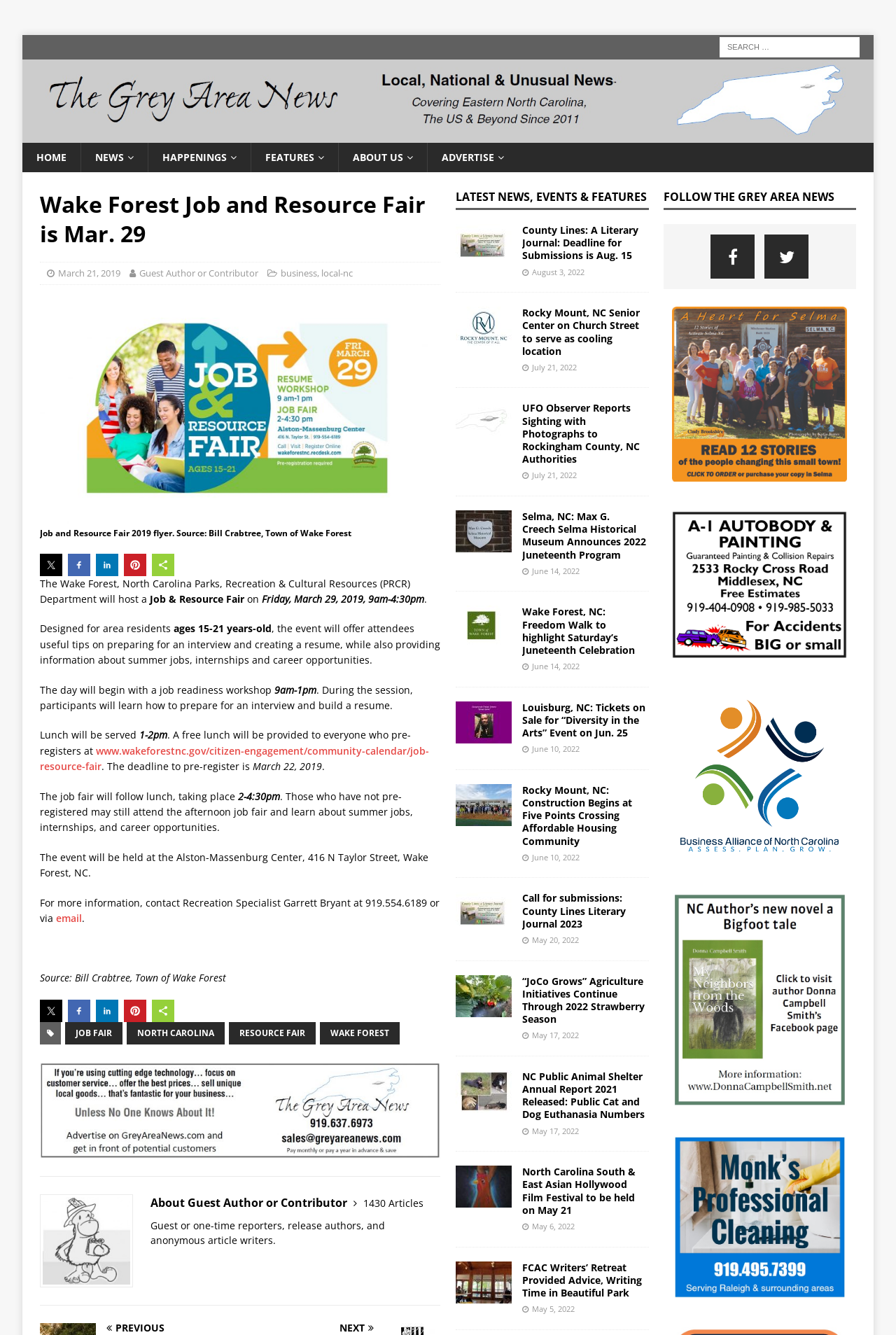Find and extract the text of the primary heading on the webpage.

Wake Forest Job and Resource Fair is Mar. 29